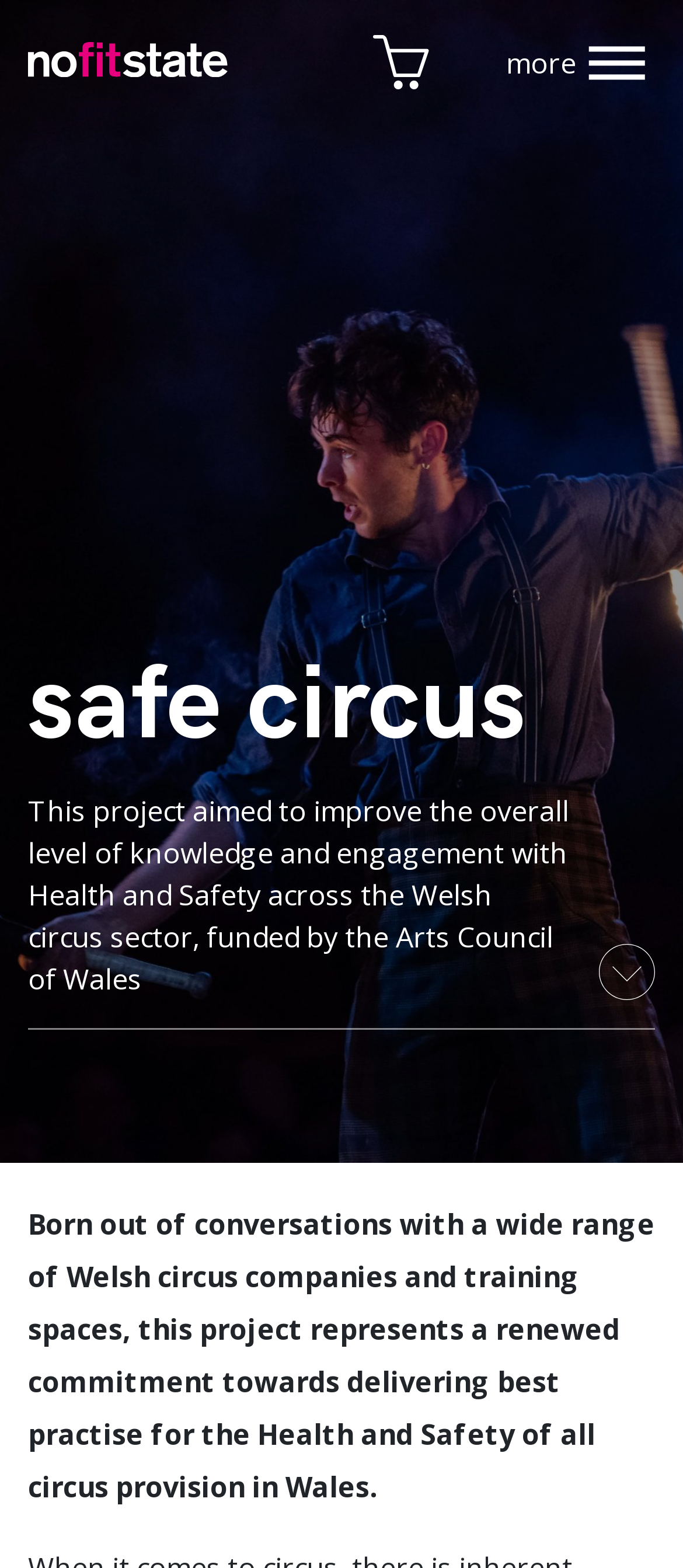Respond to the question below with a single word or phrase: Who funded the project?

Arts Council of Wales